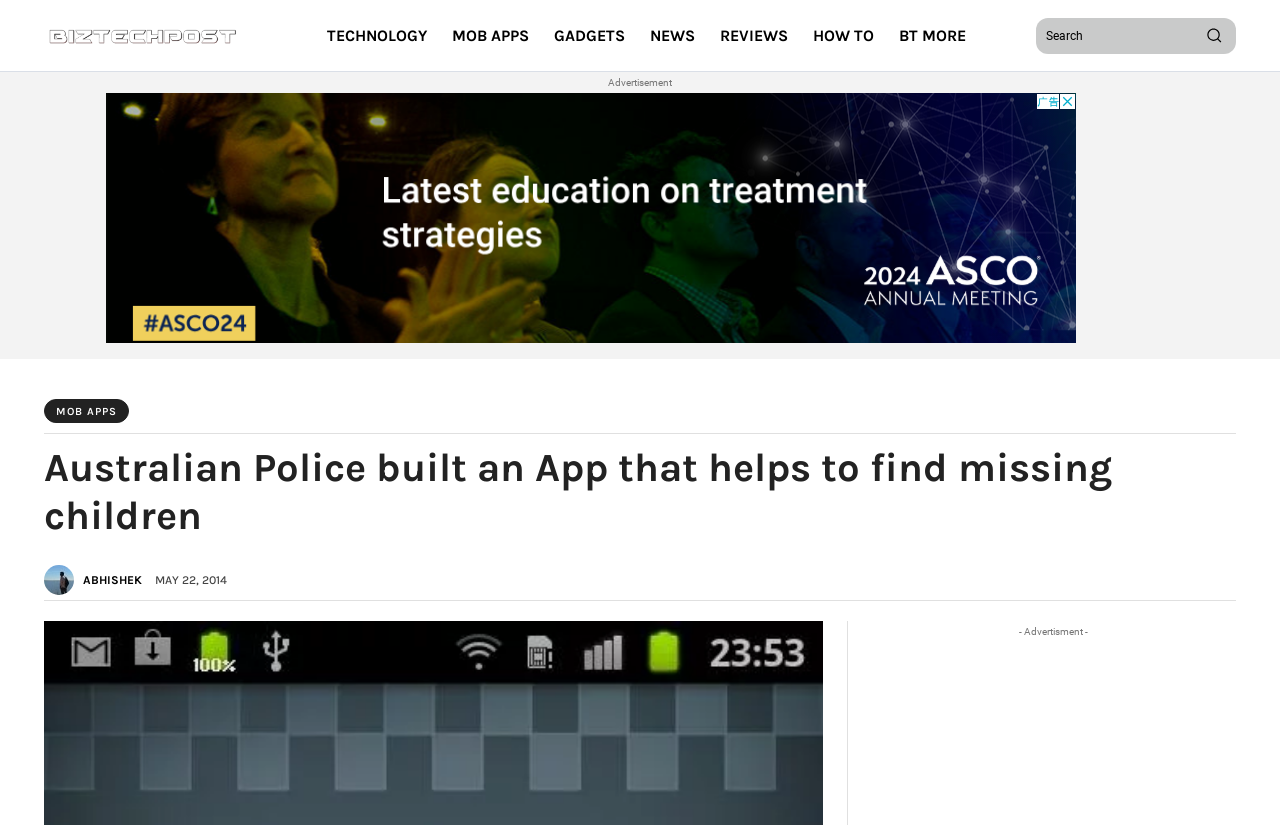Highlight the bounding box coordinates of the element that should be clicked to carry out the following instruction: "Follow on Twitter". The coordinates must be given as four float numbers ranging from 0 to 1, i.e., [left, top, right, bottom].

[0.058, 0.295, 0.084, 0.336]